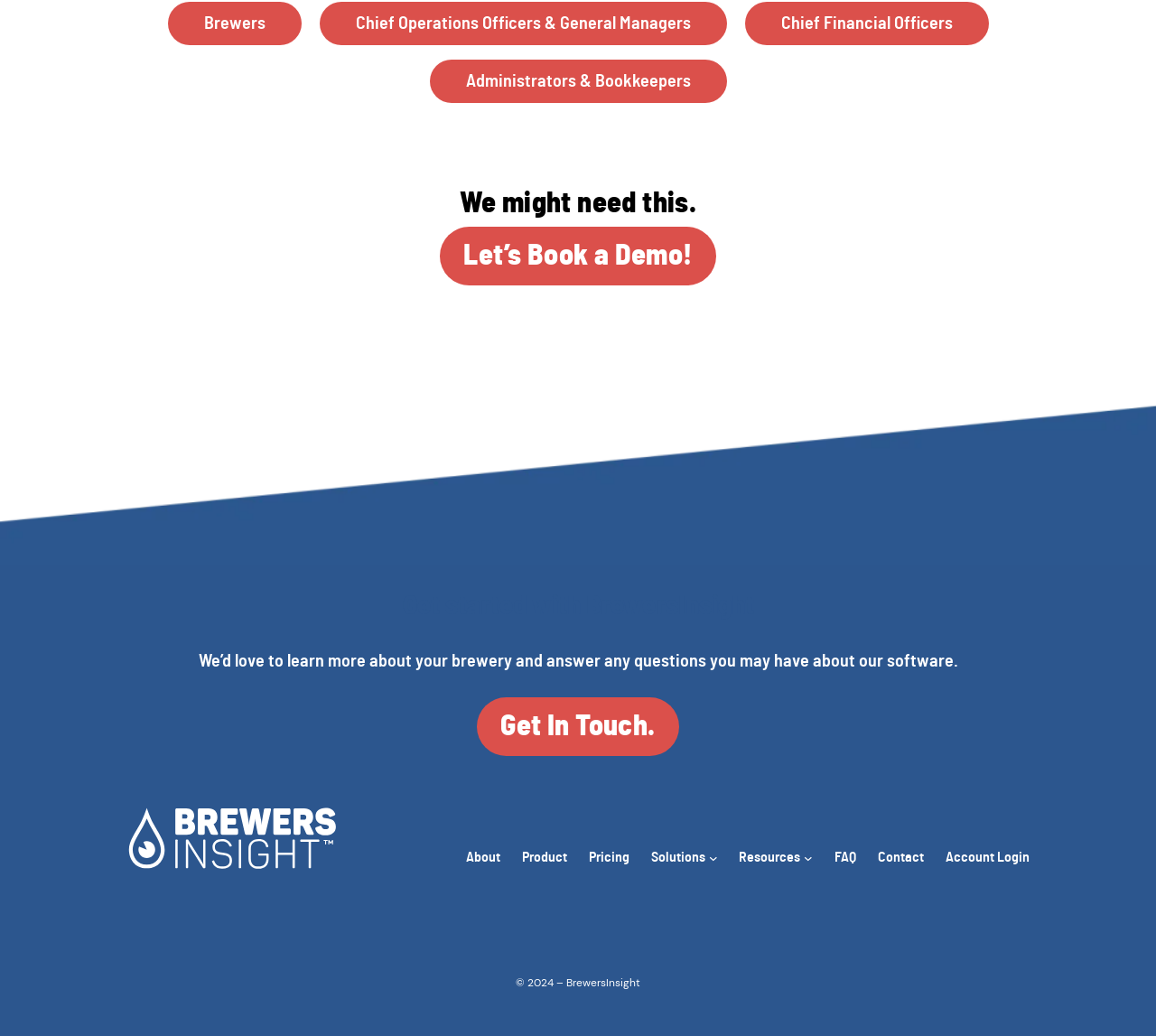What is the name of the software mentioned on the webpage?
Provide a fully detailed and comprehensive answer to the question.

The name of the software is mentioned in the link 'Brewers Insight' with the image 'Brewers Insight' and also in the heading 'Get started with BrewersInsight'.